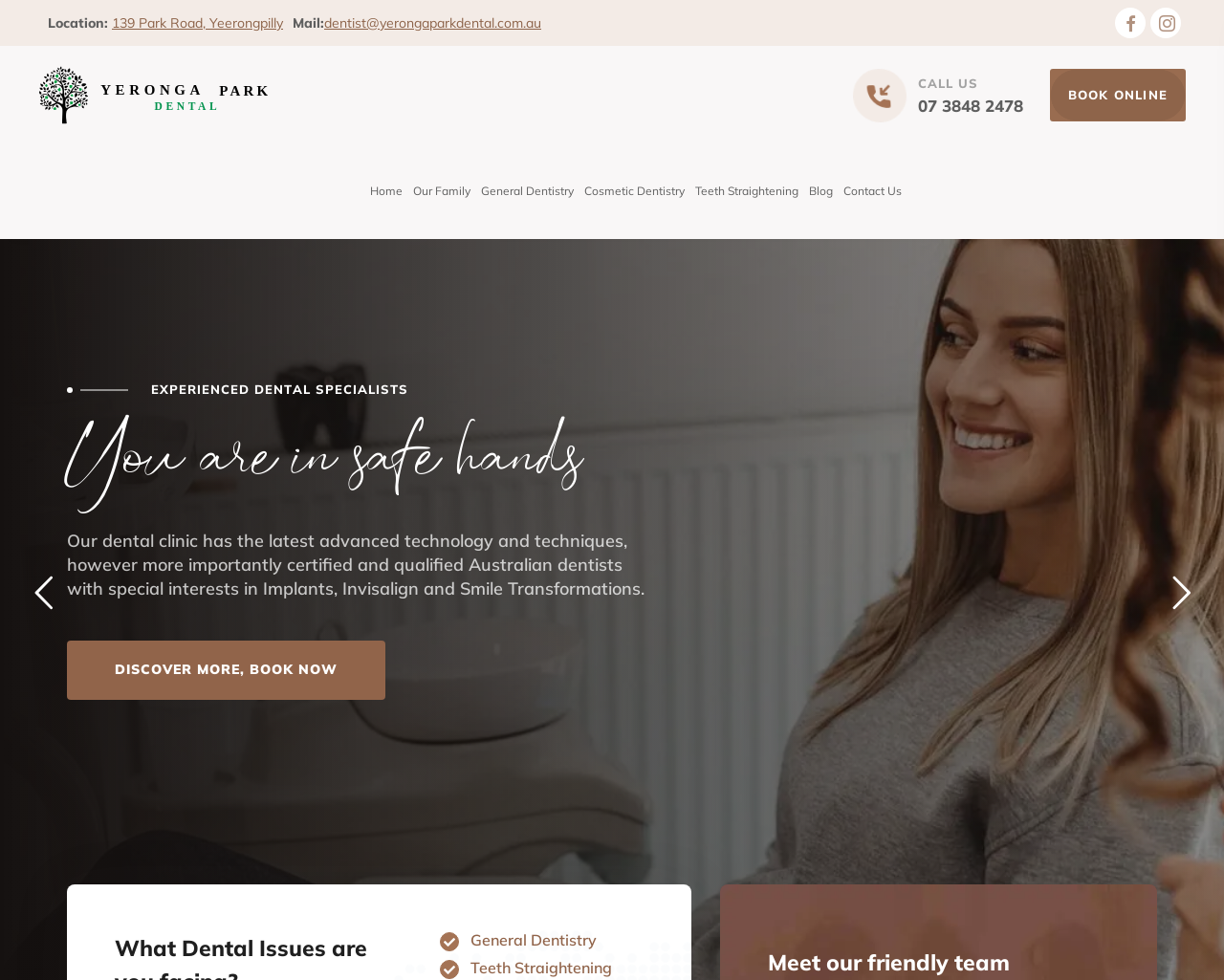Determine the bounding box coordinates of the clickable region to follow the instruction: "Visit the 'Home' page".

[0.302, 0.147, 0.329, 0.244]